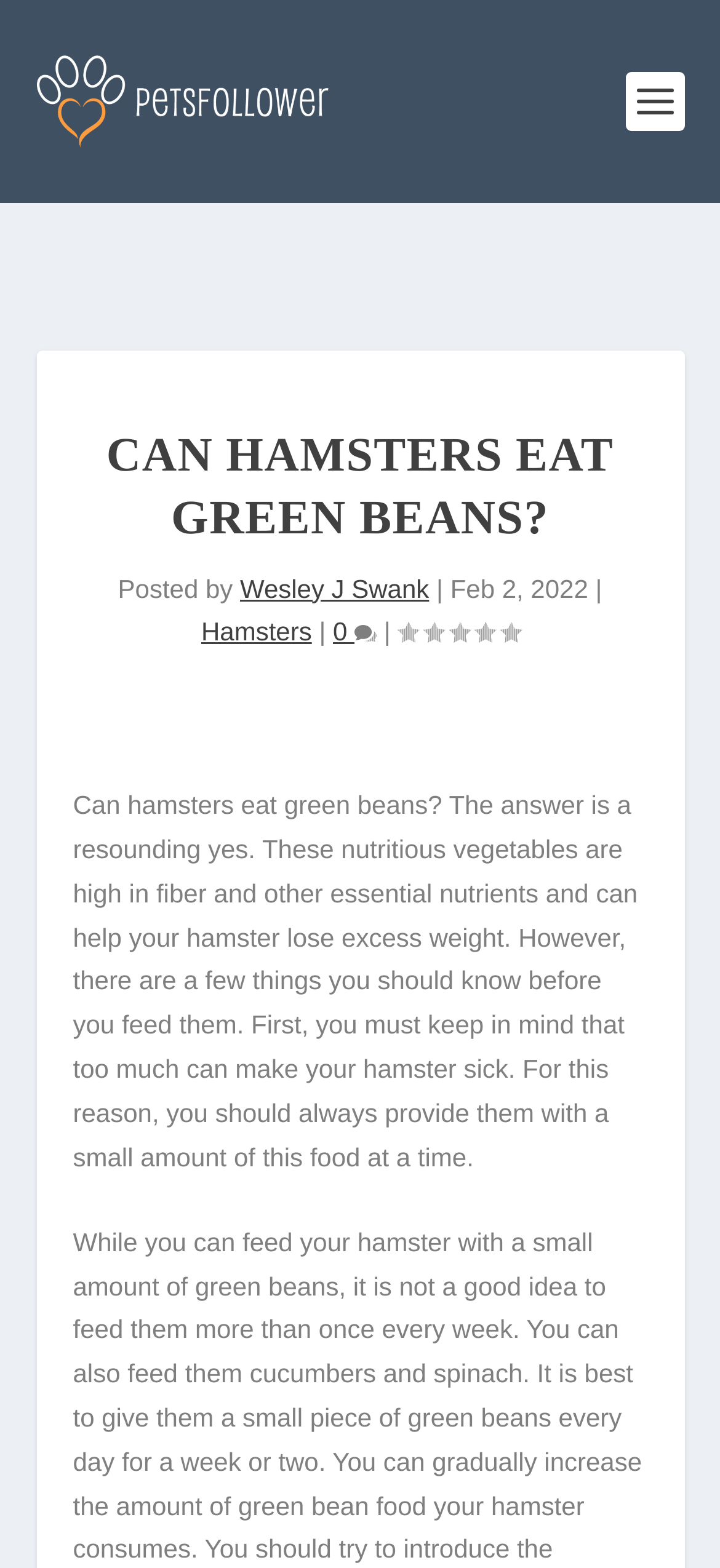What should you do when feeding green beans to hamsters?
Give a single word or phrase answer based on the content of the image.

Provide a small amount